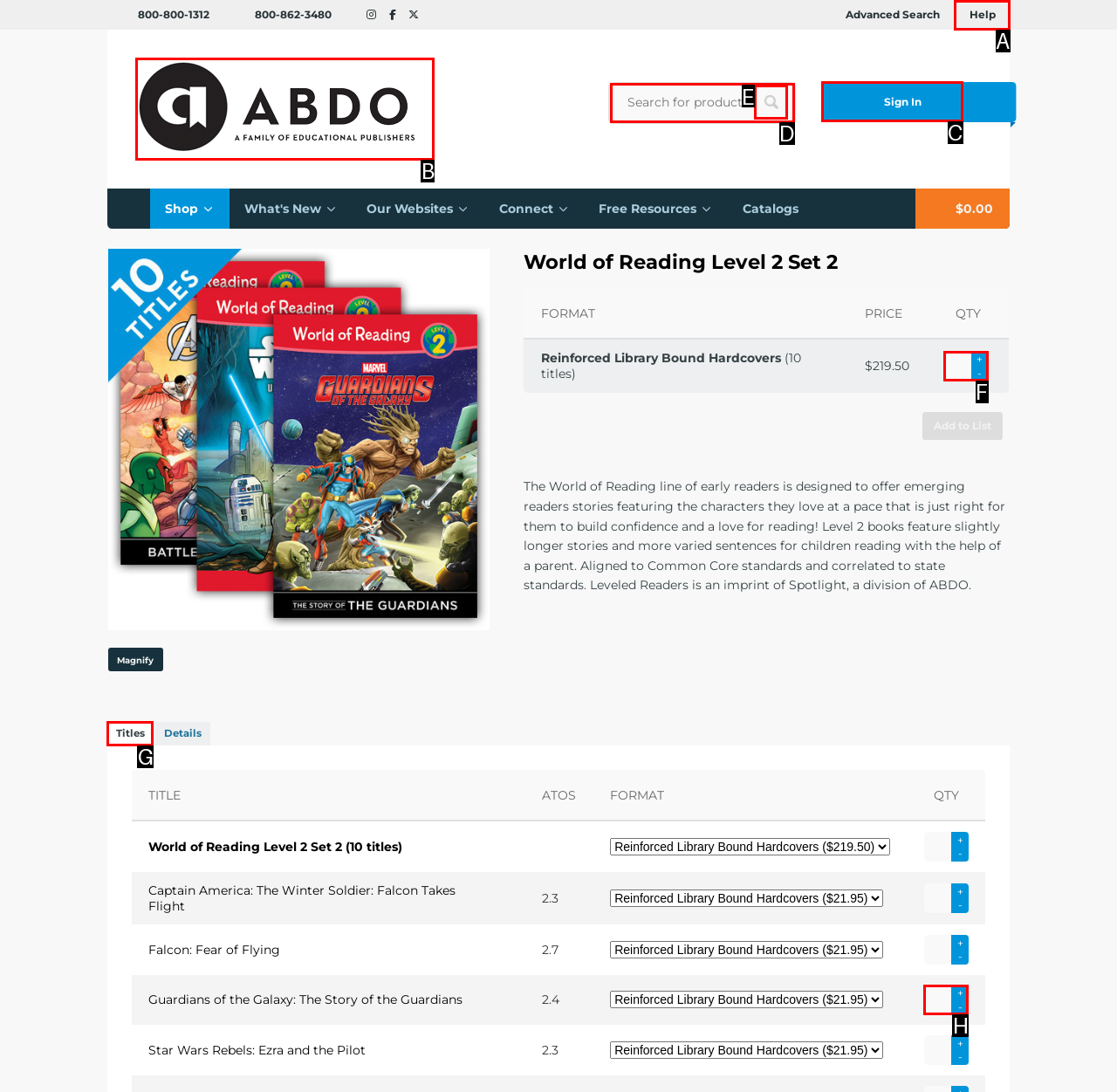Refer to the description: Sign In and choose the option that best fits. Provide the letter of that option directly from the options.

C